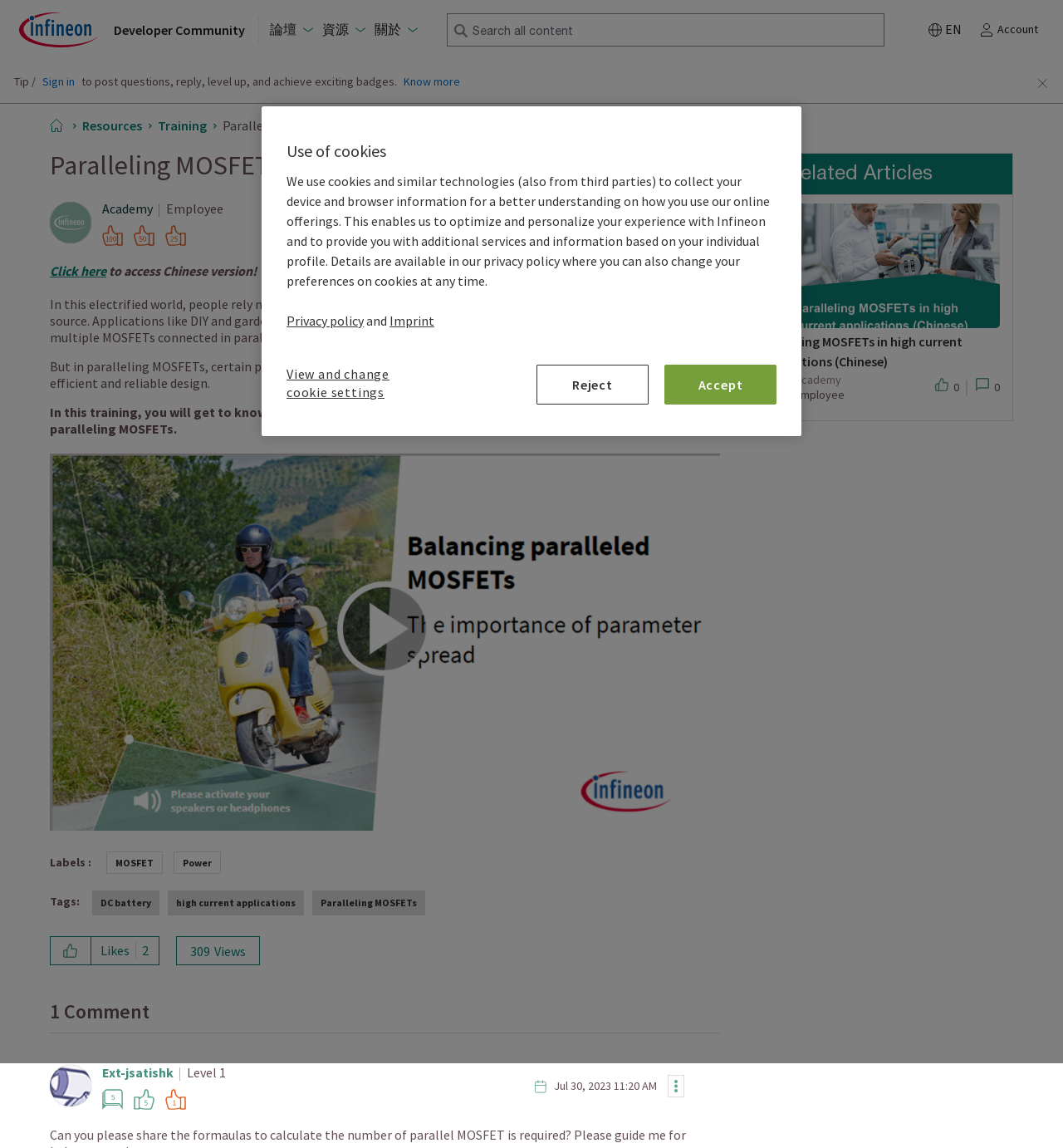Using the provided description: "parent_node: Developer Community", find the bounding box coordinates of the corresponding UI element. The output should be four float numbers between 0 and 1, in the format [left, top, right, bottom].

[0.013, 0.011, 0.098, 0.041]